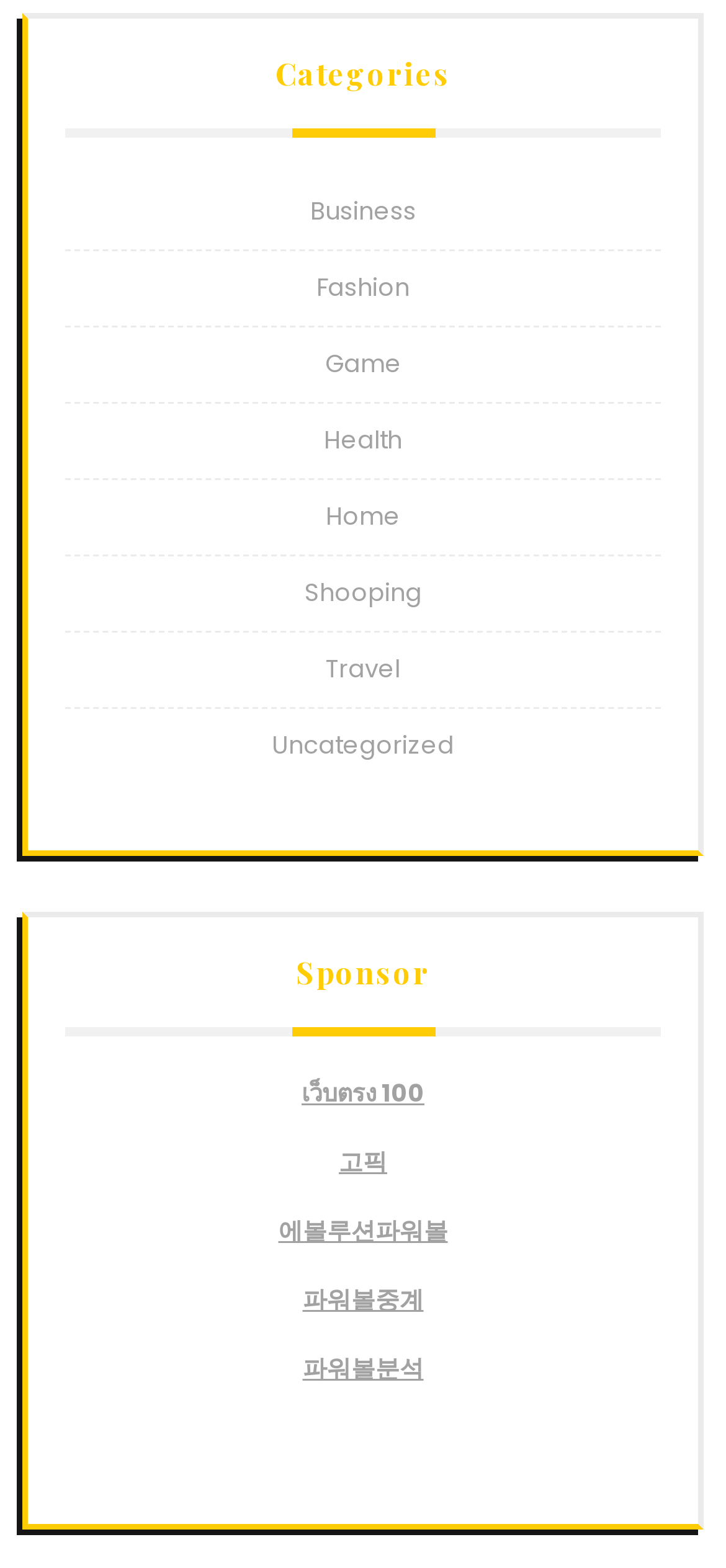From the given element description: "Fashion", find the bounding box for the UI element. Provide the coordinates as four float numbers between 0 and 1, in the order [left, top, right, bottom].

[0.436, 0.172, 0.564, 0.194]